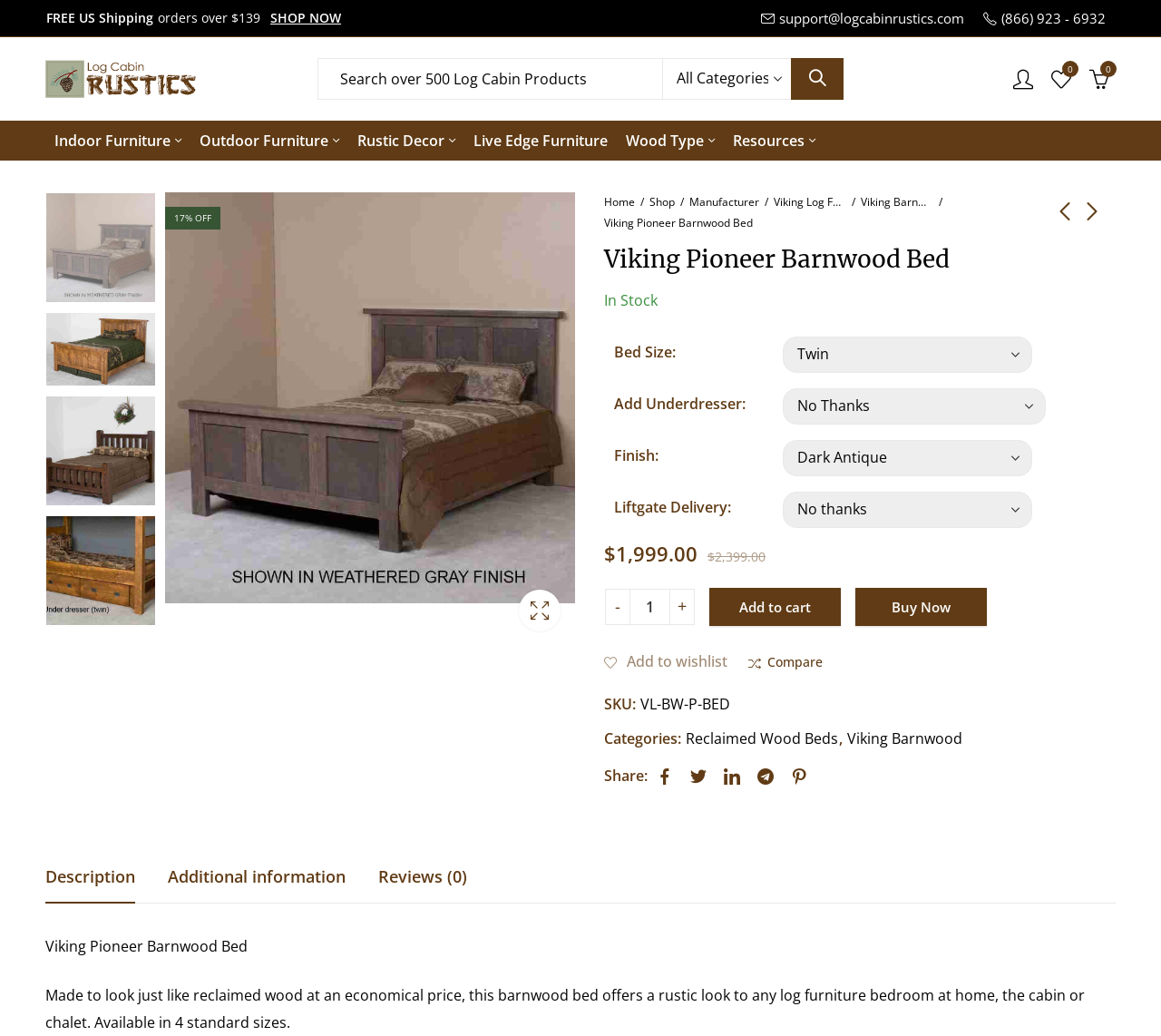Provide a one-word or one-phrase answer to the question:
What is the bed size of the Viking Pioneer Barnwood Bed?

Twin